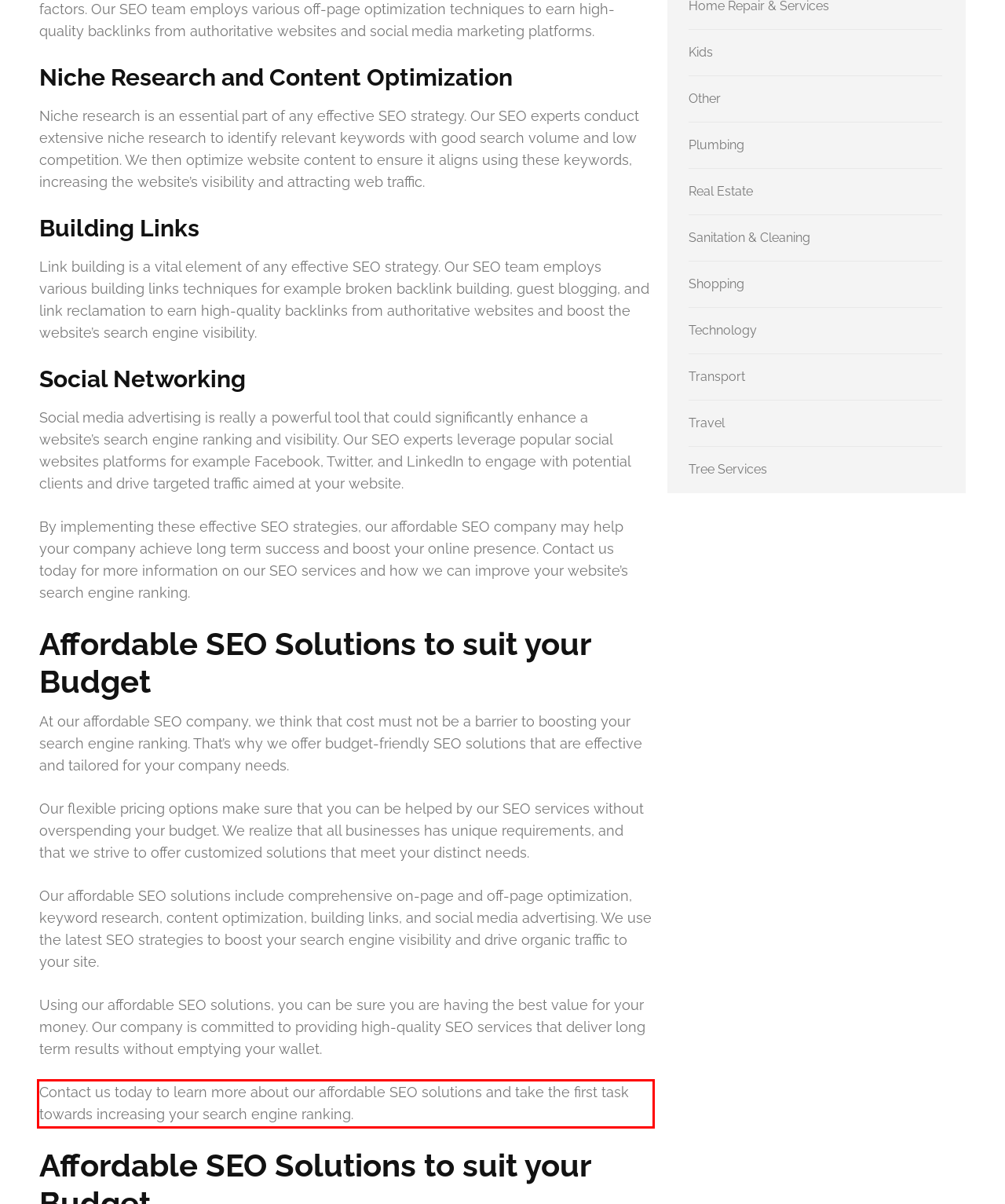You are given a screenshot showing a webpage with a red bounding box. Perform OCR to capture the text within the red bounding box.

Contact us today to learn more about our affordable SEO solutions and take the first task towards increasing your search engine ranking.